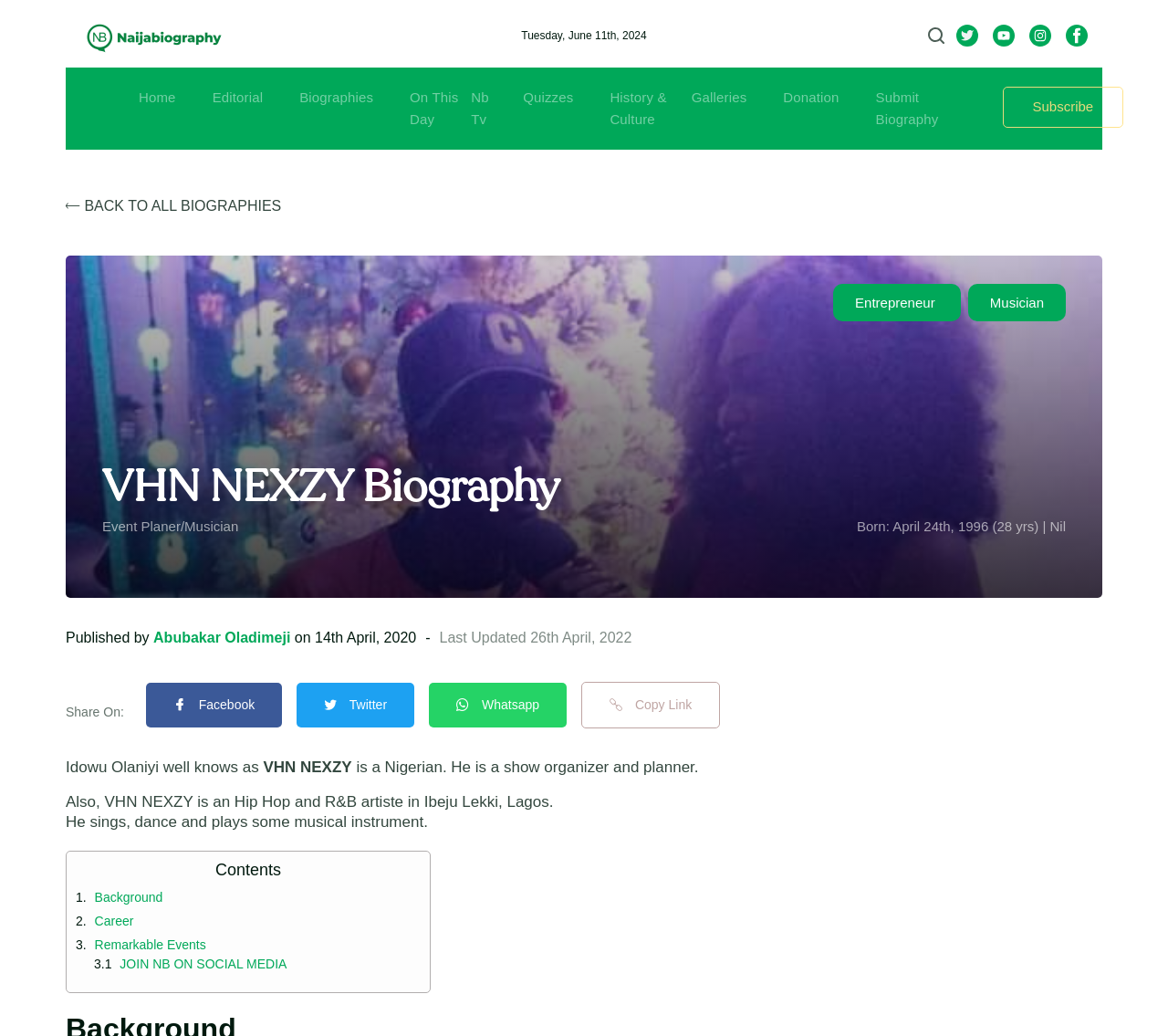What is the name of the person who published VHN Nexzy's biography?
Can you provide a detailed and comprehensive answer to the question?

The name of the person who published VHN Nexzy's biography is mentioned as 'Published by Abubakar Oladimeji'.